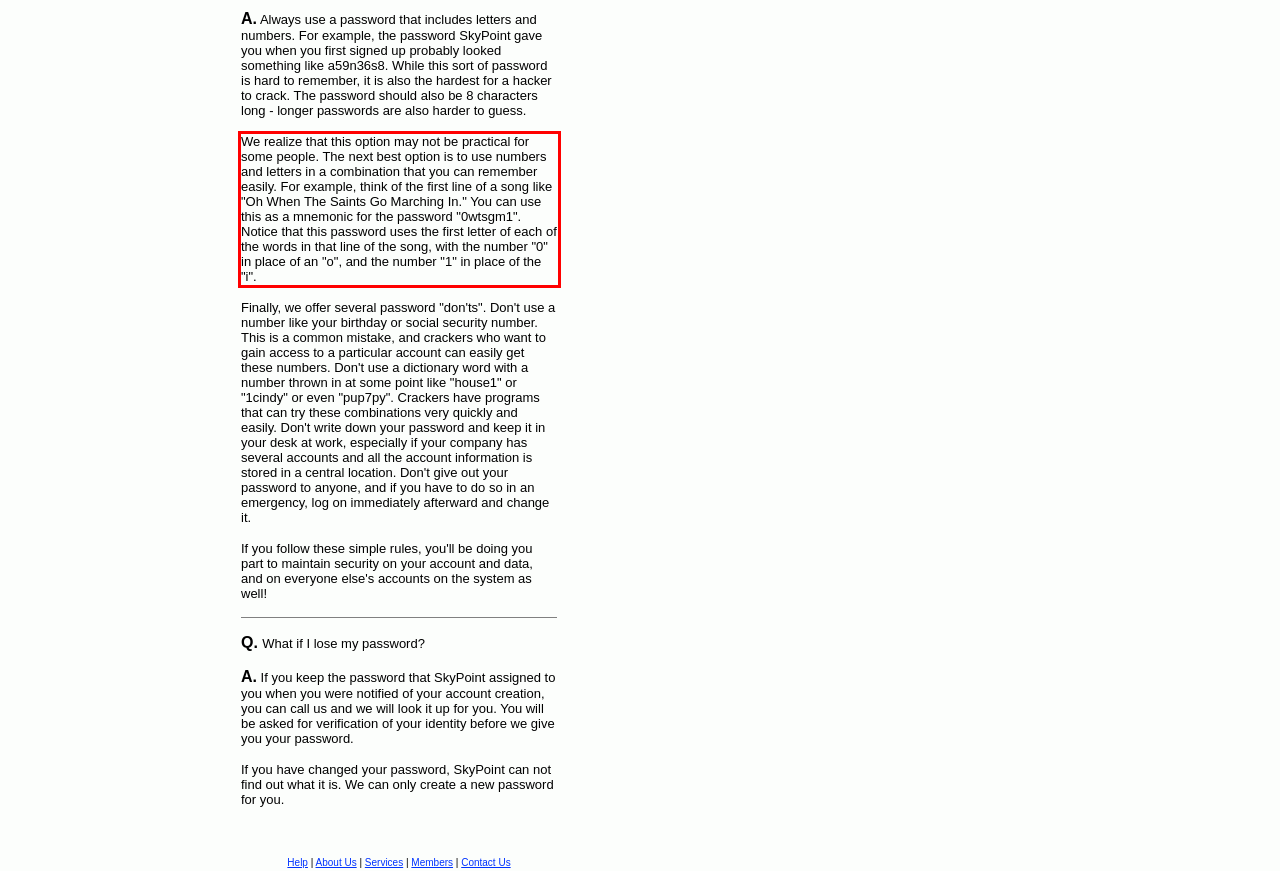Locate the red bounding box in the provided webpage screenshot and use OCR to determine the text content inside it.

We realize that this option may not be practical for some people. The next best option is to use numbers and letters in a combination that you can remember easily. For example, think of the first line of a song like "Oh When The Saints Go Marching In." You can use this as a mnemonic for the password "0wtsgm1". Notice that this password uses the first letter of each of the words in that line of the song, with the number "0" in place of an "o", and the number "1" in place of the "i".